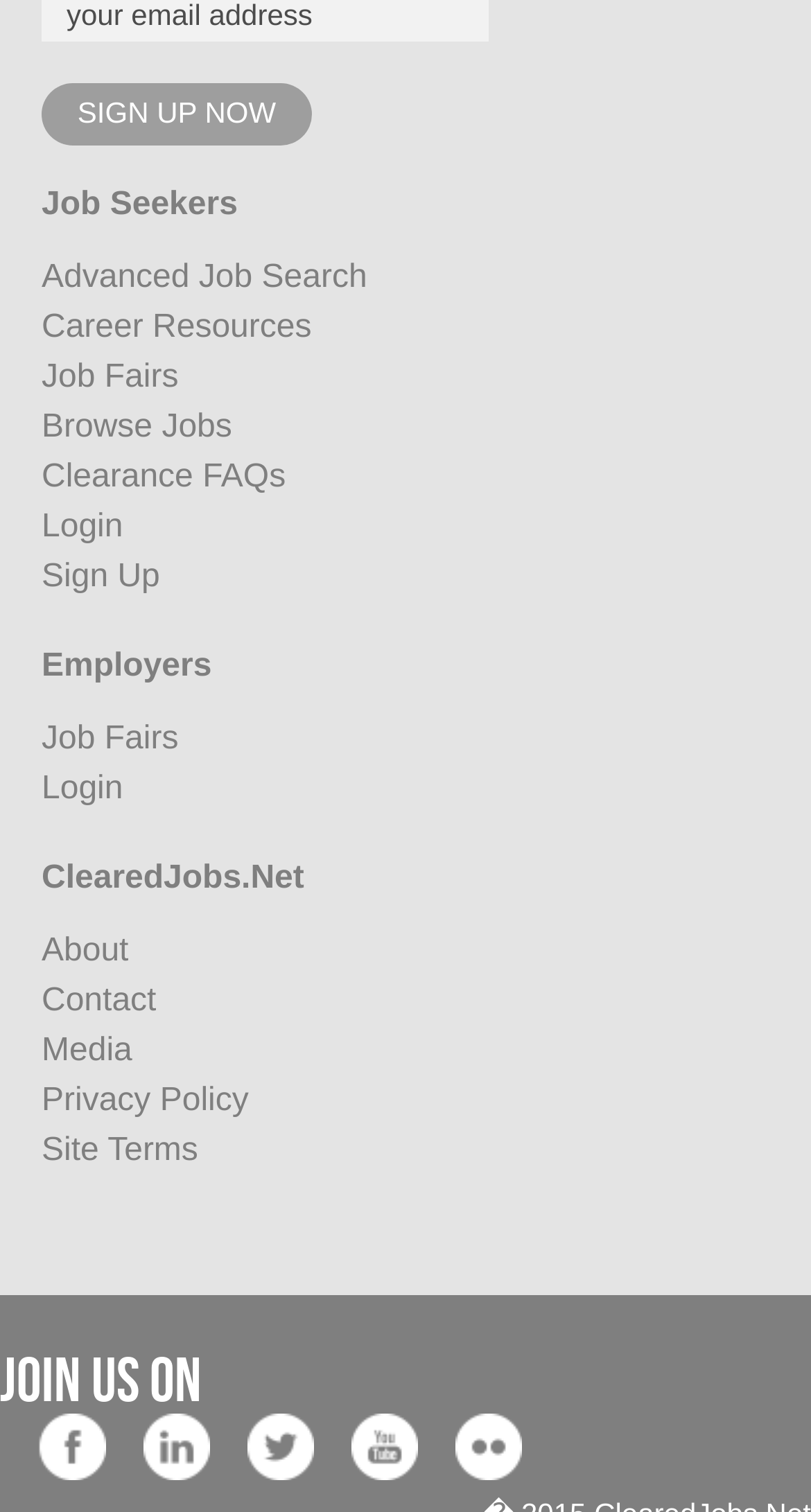Use a single word or phrase to answer the following:
What is the purpose of the 'SIGN UP NOW' button?

To sign up